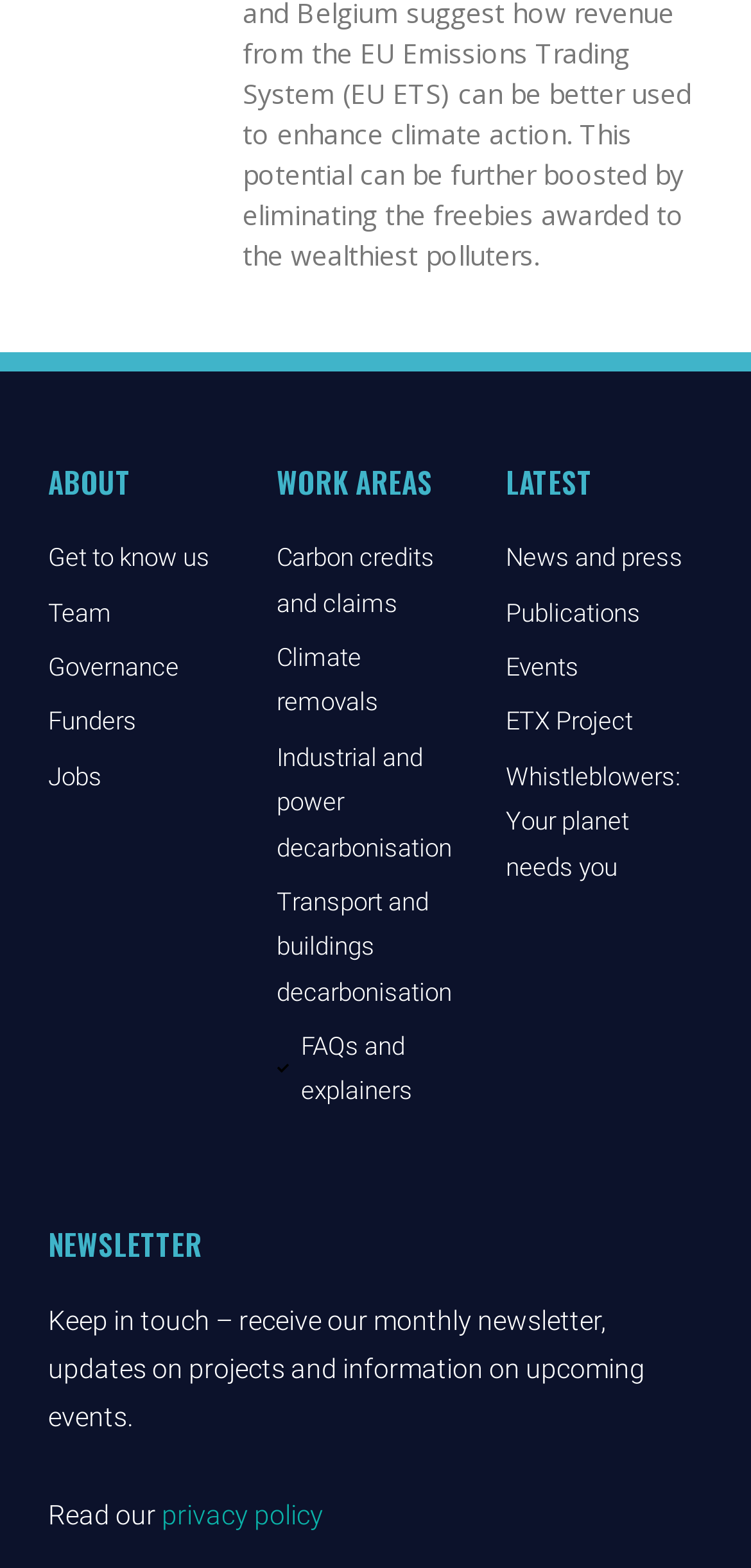Please answer the following question using a single word or phrase: 
What is the purpose of the newsletter?

Receive updates on projects and events